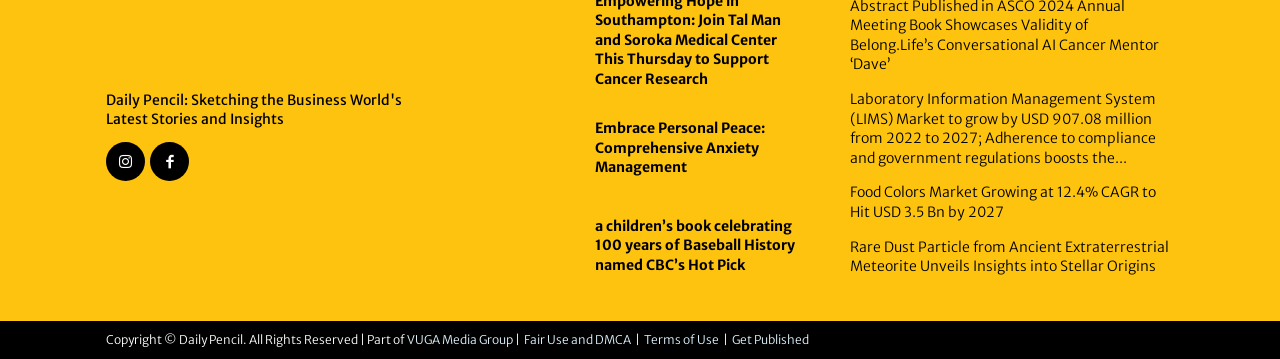Can you show the bounding box coordinates of the region to click on to complete the task described in the instruction: "Get Published on Daily Pencil"?

[0.572, 0.925, 0.632, 0.967]